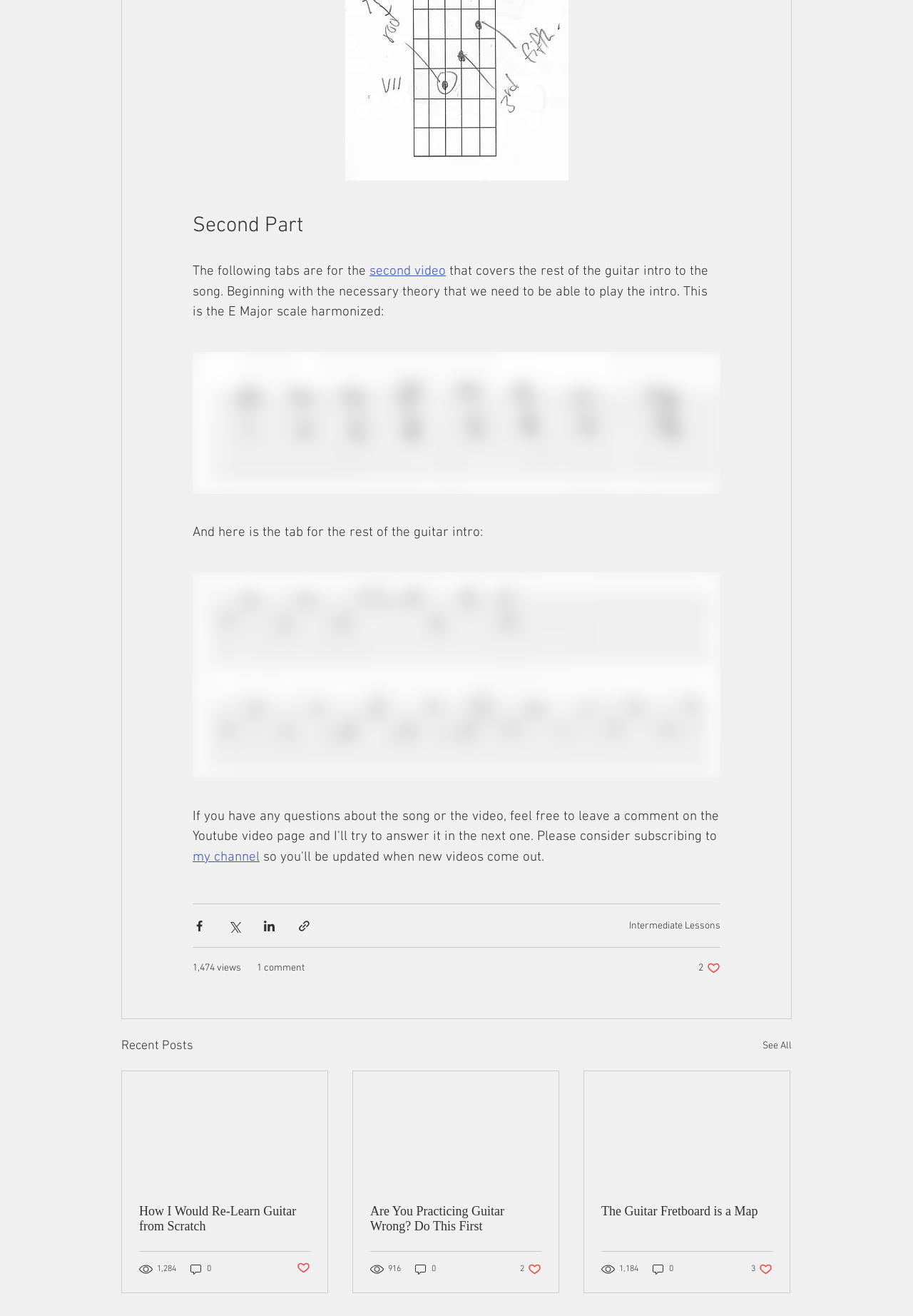Determine the bounding box coordinates of the clickable region to follow the instruction: "Click on the logo".

None